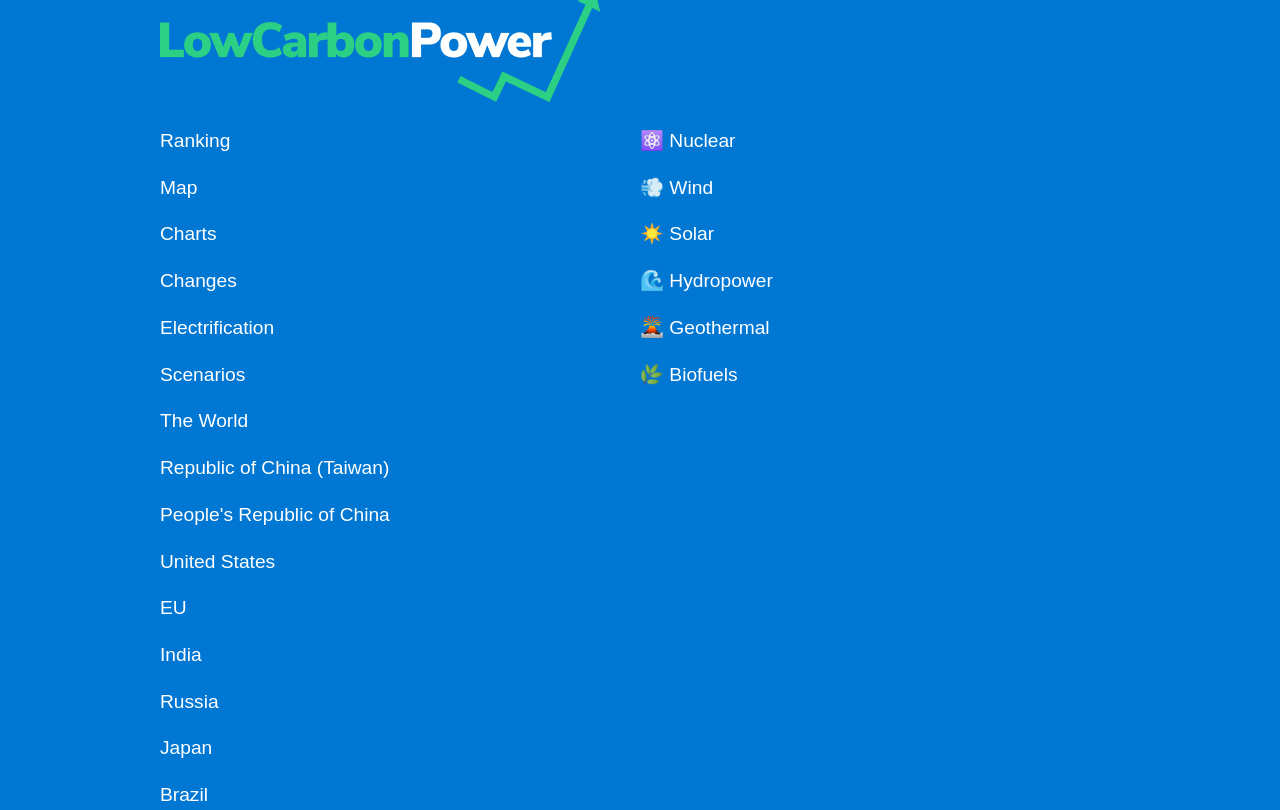Determine the bounding box coordinates of the area to click in order to meet this instruction: "Explore the map".

[0.125, 0.213, 0.5, 0.251]